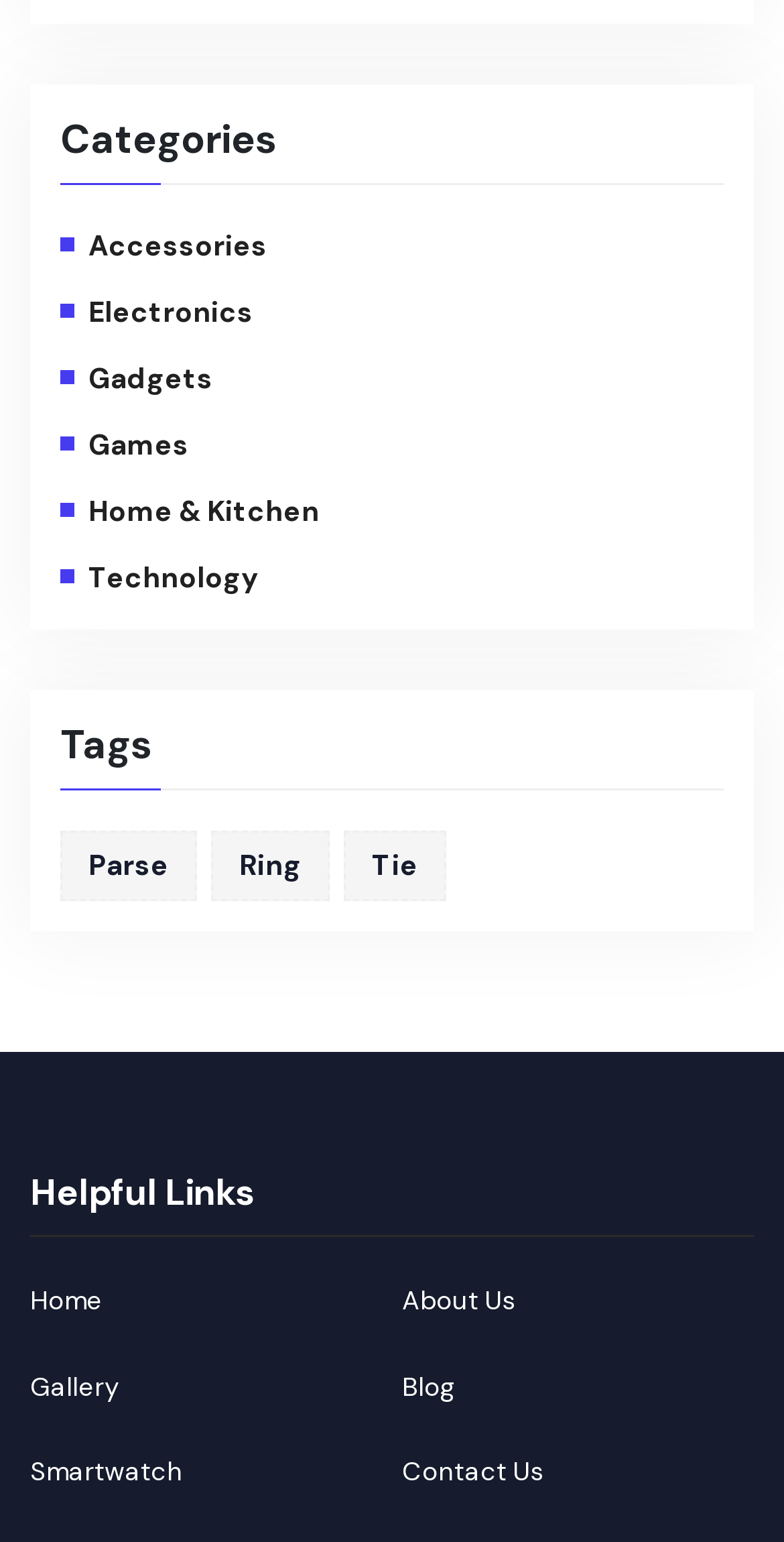Please identify the bounding box coordinates of the clickable region that I should interact with to perform the following instruction: "Go to About Us". The coordinates should be expressed as four float numbers between 0 and 1, i.e., [left, top, right, bottom].

[0.513, 0.829, 0.659, 0.859]